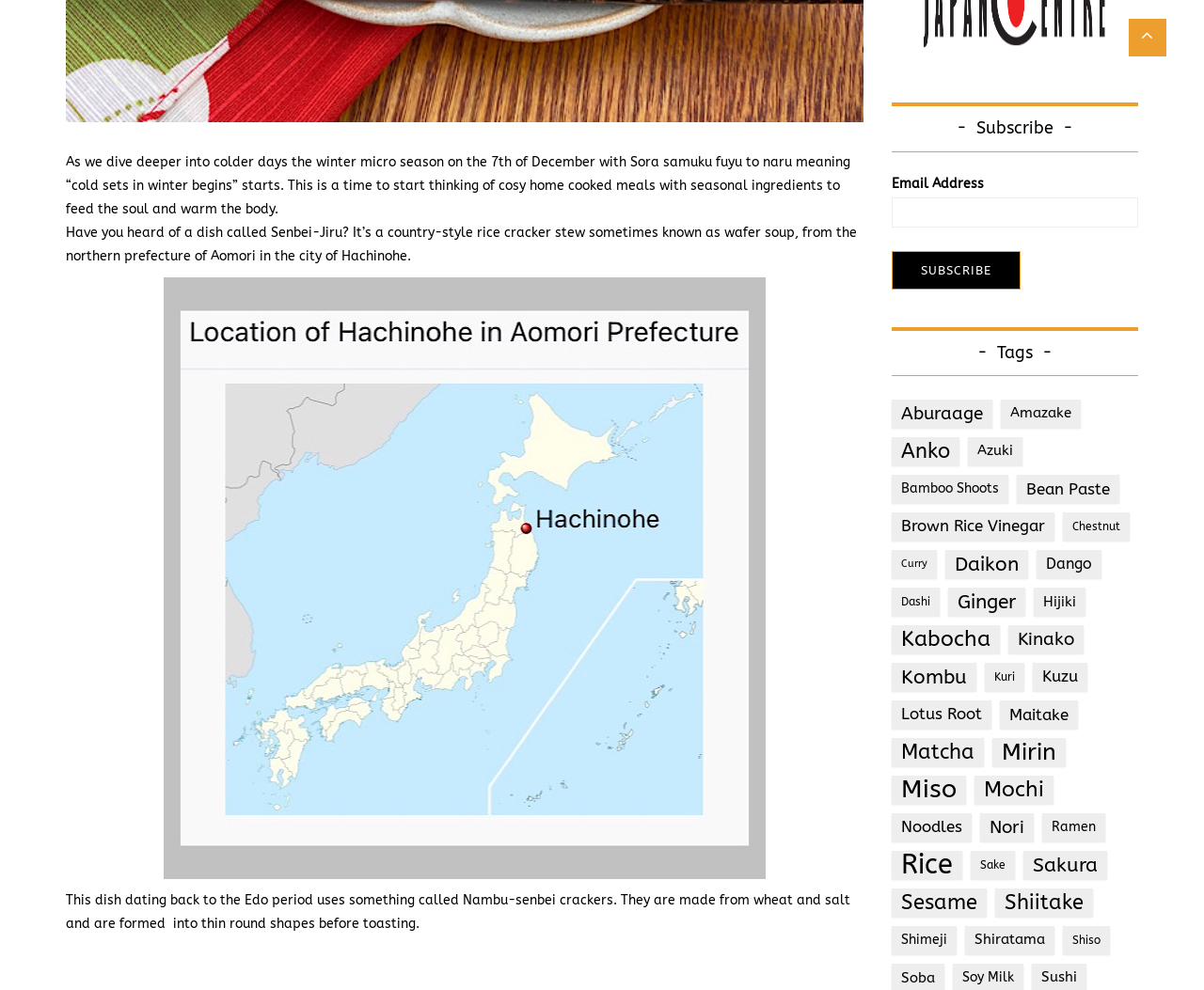What is the name of the dish mentioned?
Look at the image and respond with a single word or a short phrase.

Senbei-Jiru